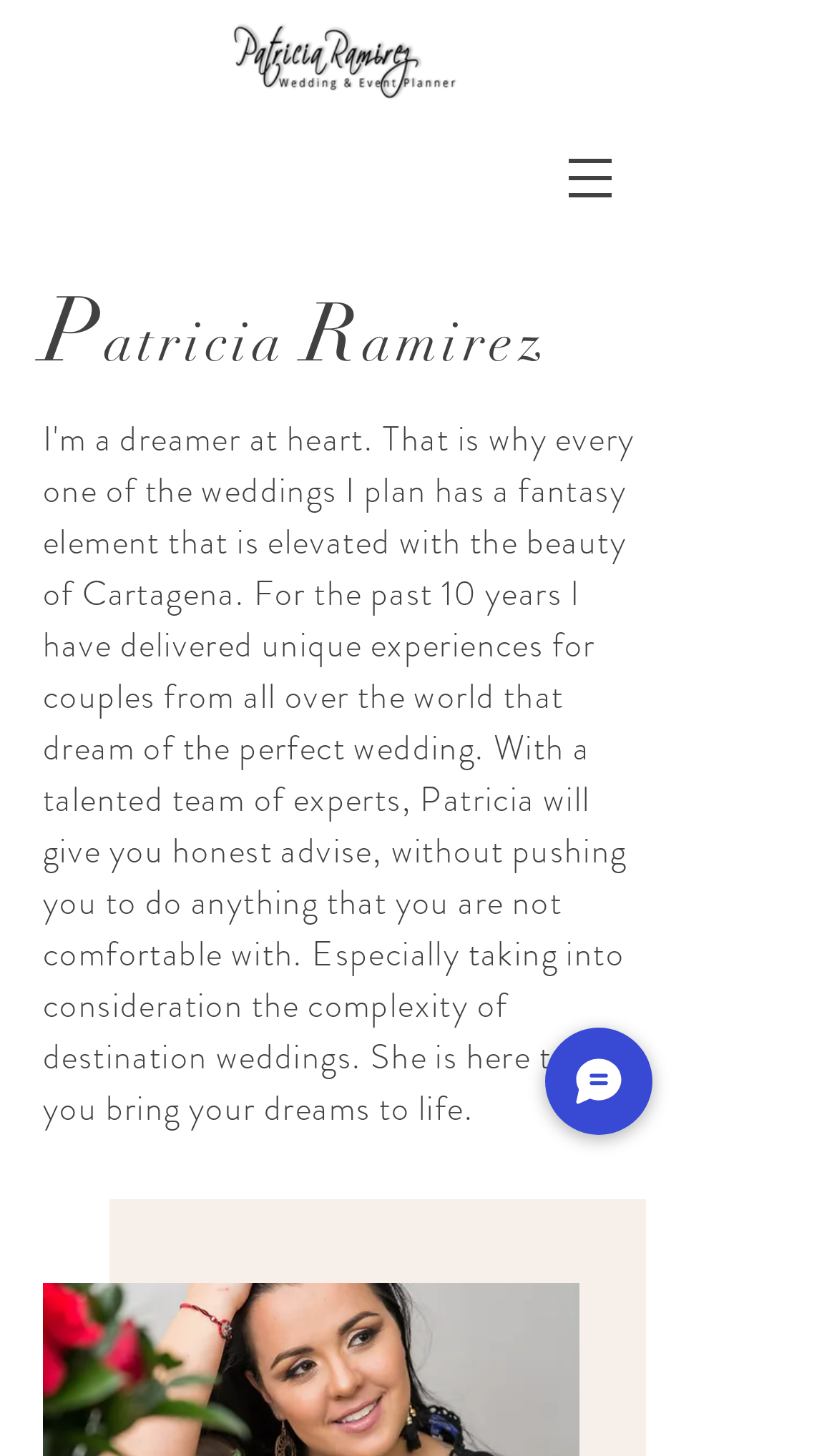Offer a detailed explanation of the webpage layout and contents.

The webpage is about Patricia Ramirez, with a prominent image of a watermark "MARCA DE AGUA PATTY.png" located near the top left corner of the page. Below the watermark, there is a navigation menu labeled "Site" with a dropdown button, which is positioned near the top center of the page. The navigation menu is accompanied by an image.

To the left of the navigation menu, a large heading "Patricia Ramirez" is displayed, spanning across the top section of the page. 

At the bottom center of the page, there is a "Chat" button with an accompanying image.